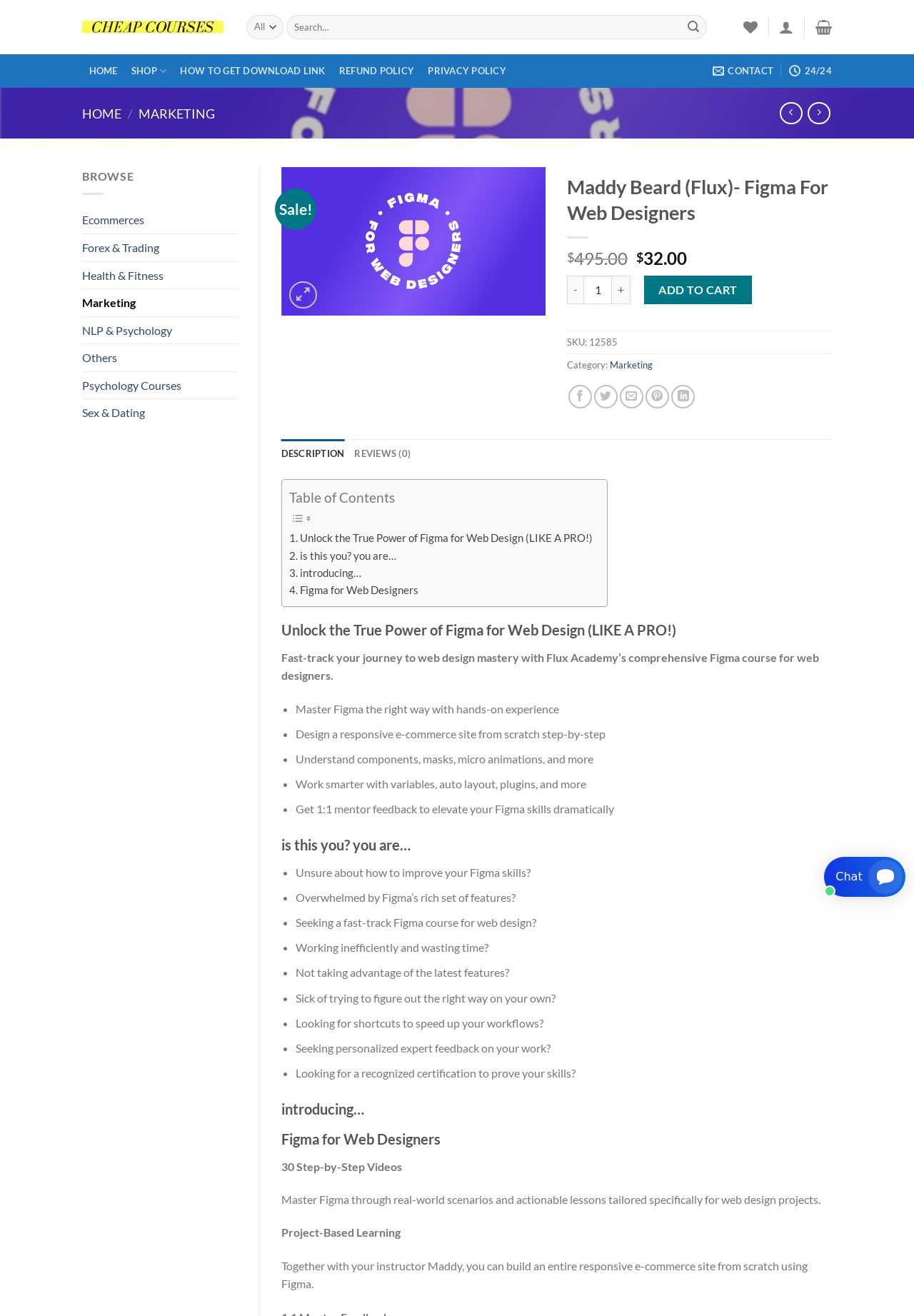Please find the bounding box coordinates of the section that needs to be clicked to achieve this instruction: "View product description".

[0.307, 0.334, 0.377, 0.356]